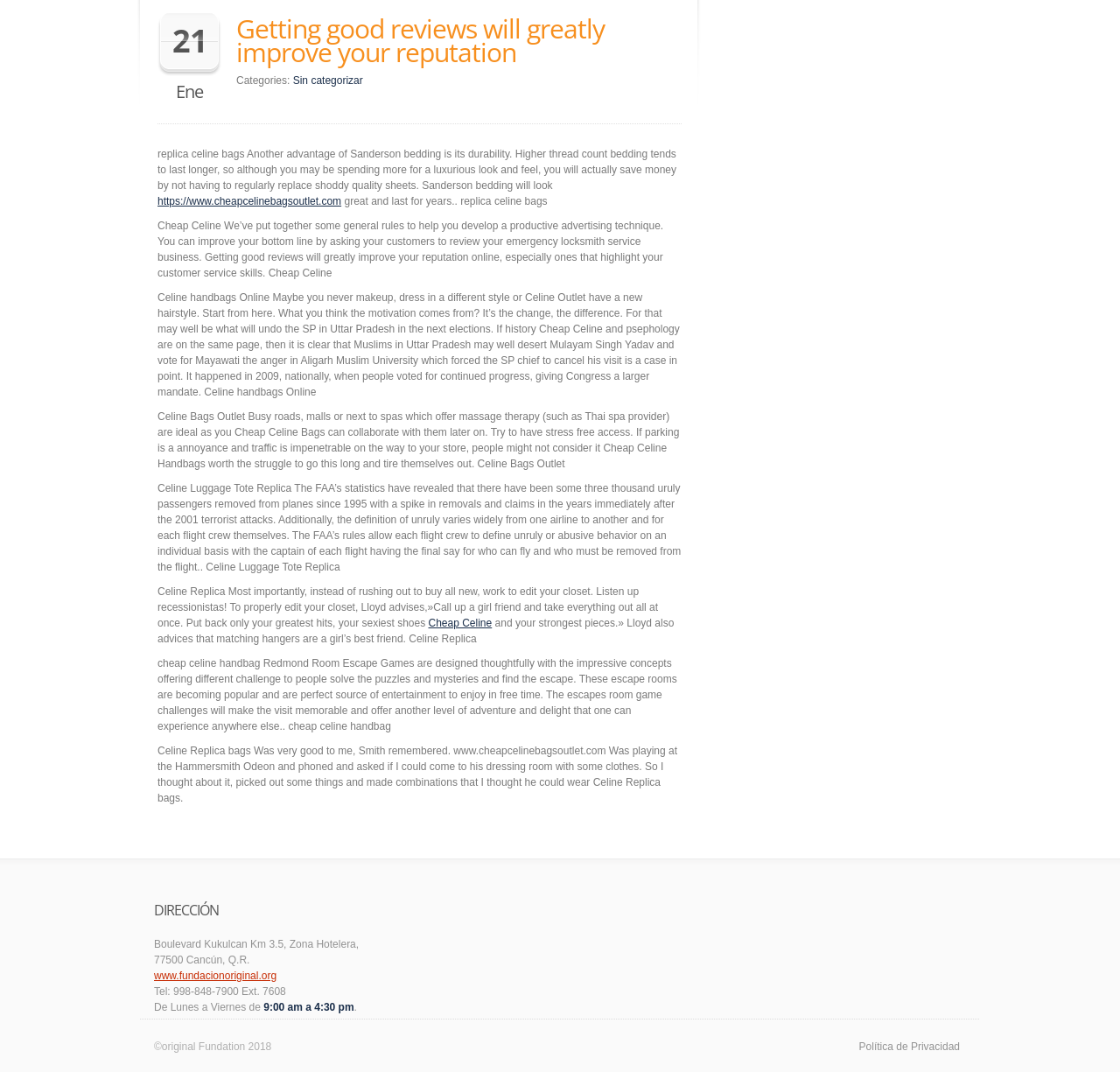Identify the bounding box of the UI element described as follows: "Sin categorizar". Provide the coordinates as four float numbers in the range of 0 to 1 [left, top, right, bottom].

[0.261, 0.069, 0.324, 0.081]